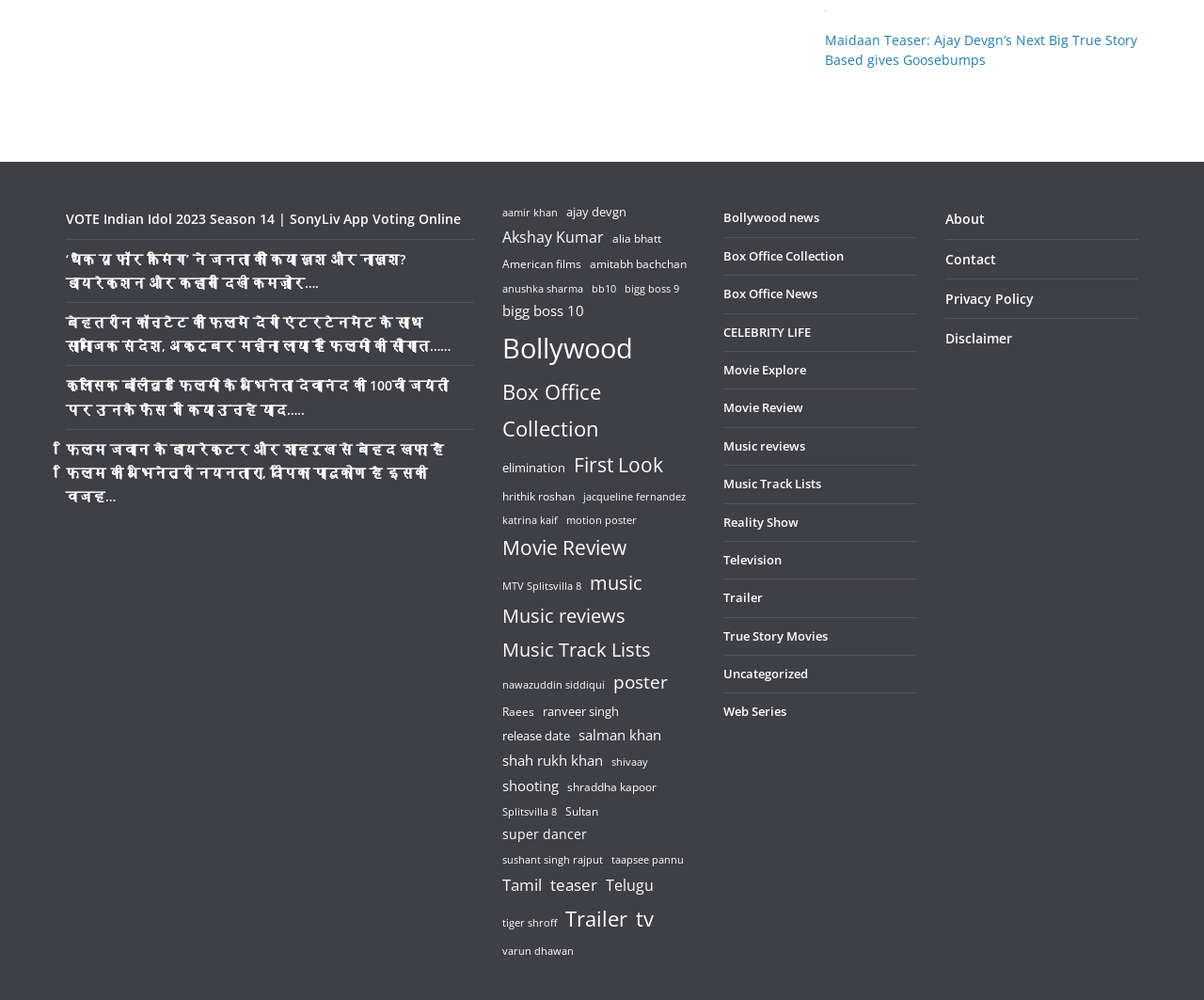Show the bounding box coordinates for the element that needs to be clicked to execute the following instruction: "Click on the link to read about Maidaan Teaser". Provide the coordinates in the form of four float numbers between 0 and 1, i.e., [left, top, right, bottom].

[0.685, 0.031, 0.945, 0.069]